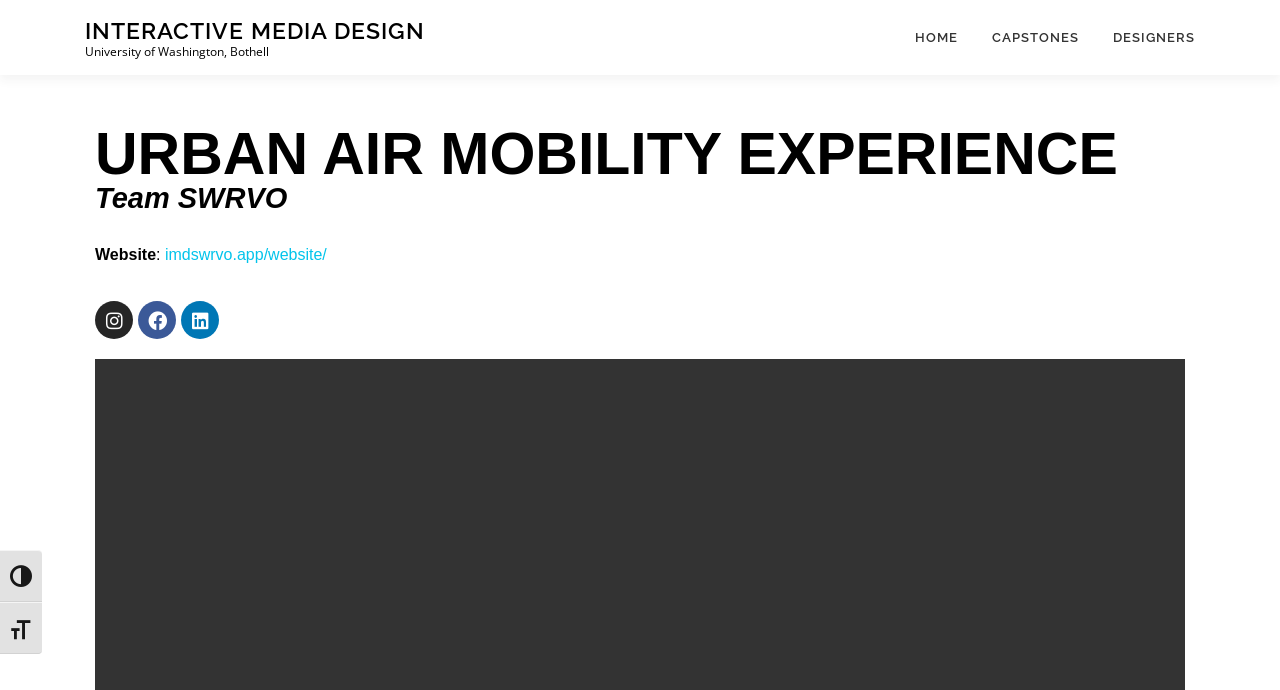Offer a meticulous description of the webpage's structure and content.

The webpage is about the Urban Air Mobility Experience, an interactive media design project. At the top left corner, there are two buttons, "Toggle High Contrast" and "Toggle Font size", which are not pressed. 

Below these buttons, there is a link to "INTERACTIVE MEDIA DESIGN" and a static text "University of Washington, Bothell". 

On the top right corner, there is a navigation menu with links to "HOME", "CAPSTONES", and "DESIGNERS". The "CAPSTONES" section has links to different years, from 2024 to 2019, and the "DESIGNERS" section also has links to different years, from 2024 to 2019.

Below the navigation menu, there is a main content area. It has a heading "URBAN AIR MOBILITY EXPERIENCE" followed by a subheading "Team SWRVO". 

Under the headings, there is a section with a label "Website" and a link to "imdswrvo.app/website/". This section also has links to social media platforms, including Instagram, Facebook, and Linkedin, with their respective icons.